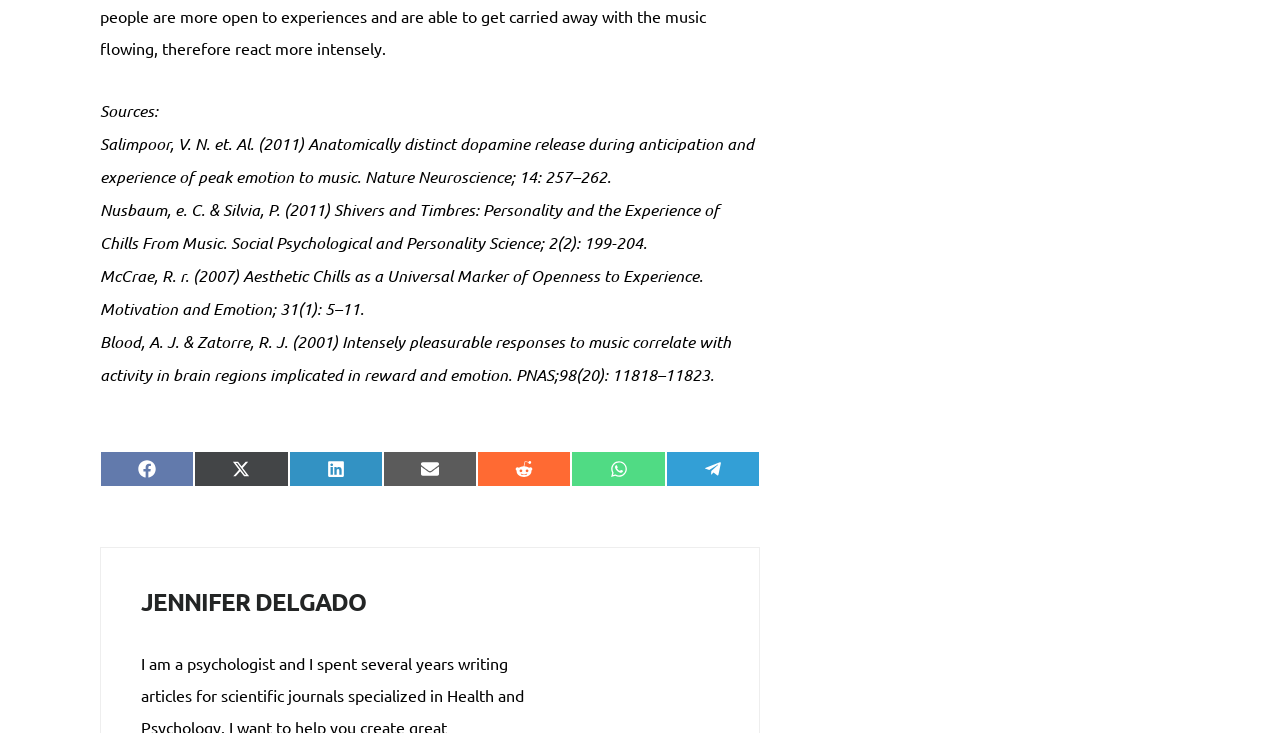Carefully examine the image and provide an in-depth answer to the question: Who is the author or creator of this webpage?

The heading at the bottom of the webpage reads 'JENNIFER DELGADO', suggesting that she is the author or creator of the webpage.